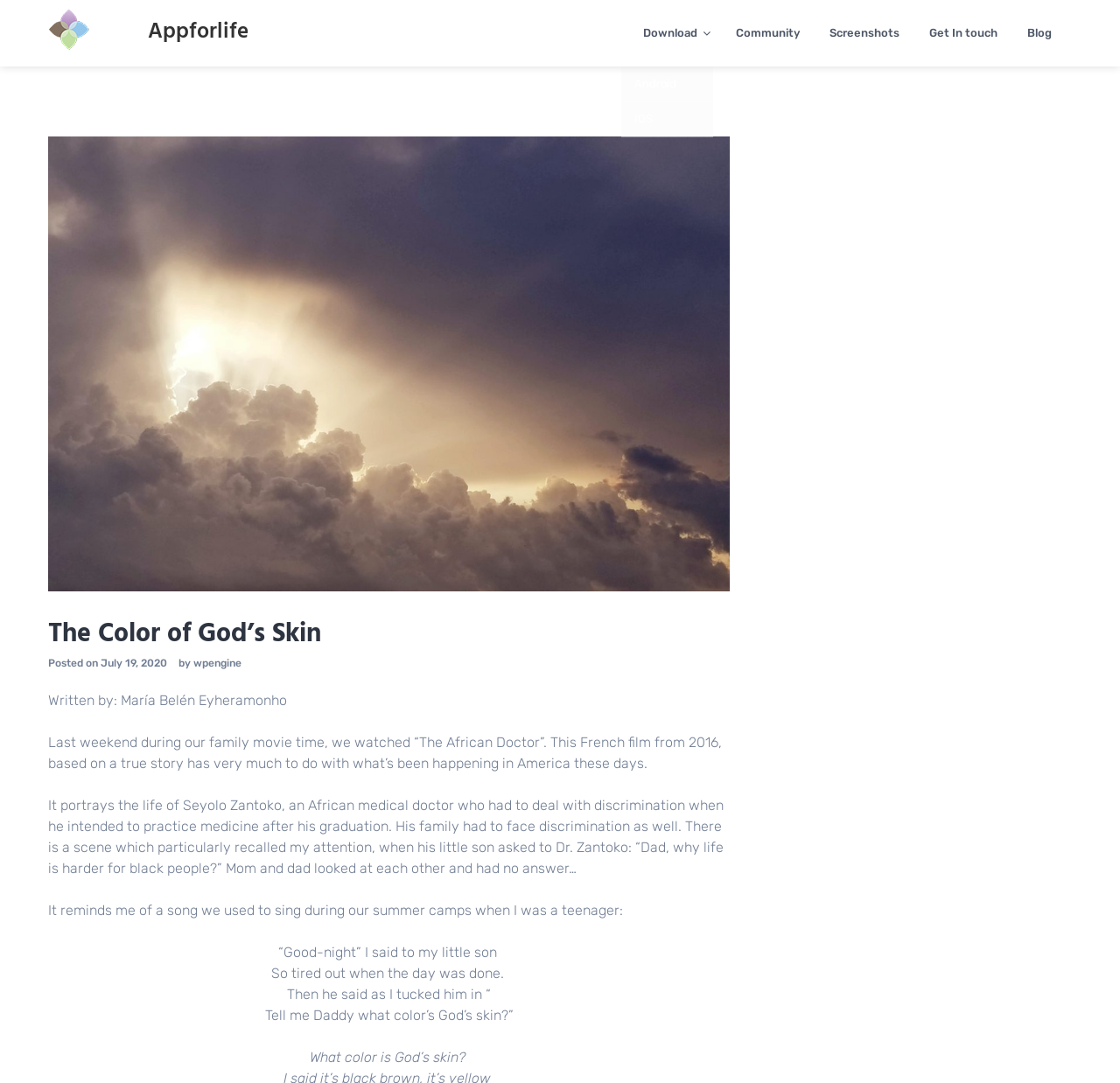Locate the bounding box coordinates of the area to click to fulfill this instruction: "Download the app". The bounding box should be presented as four float numbers between 0 and 1, in the order [left, top, right, bottom].

[0.563, 0.0, 0.642, 0.061]